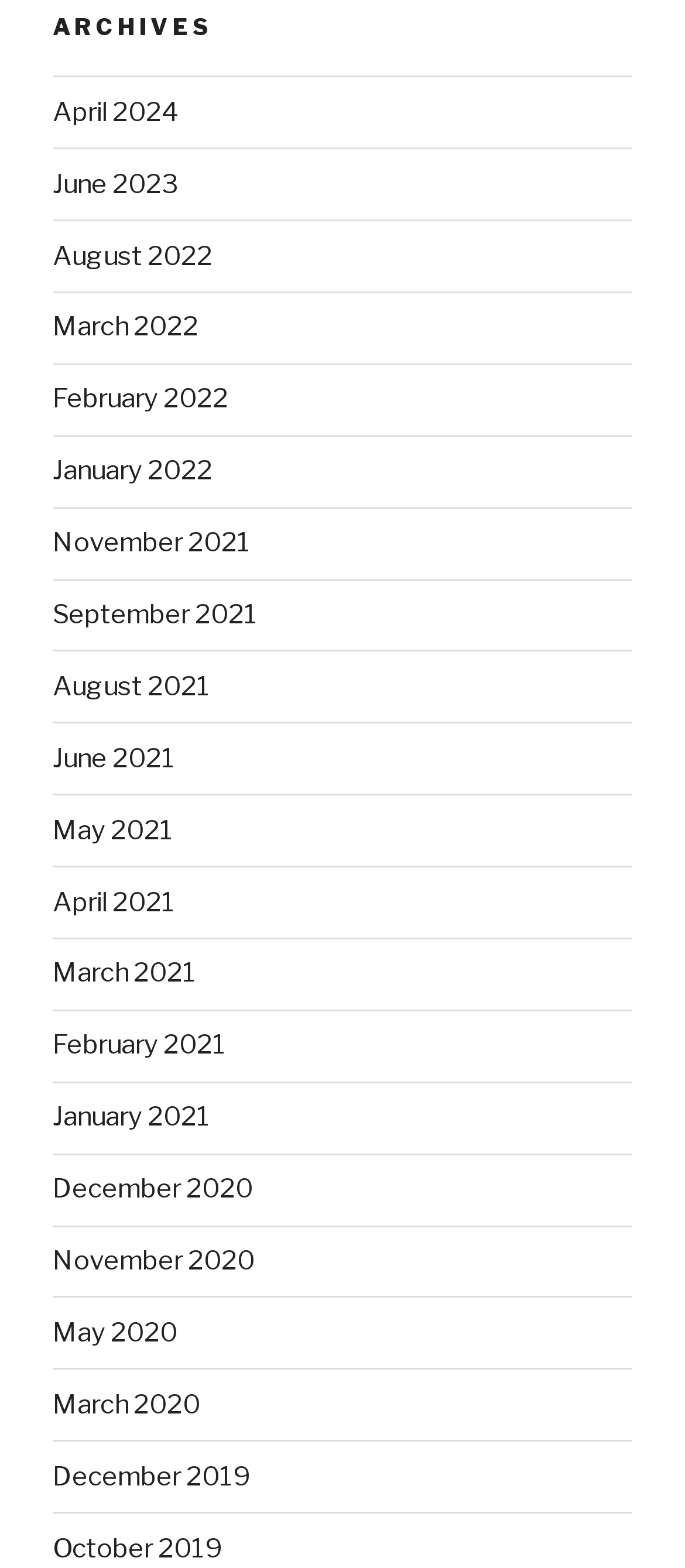Answer the following query concisely with a single word or phrase:
What is the latest month listed?

April 2024